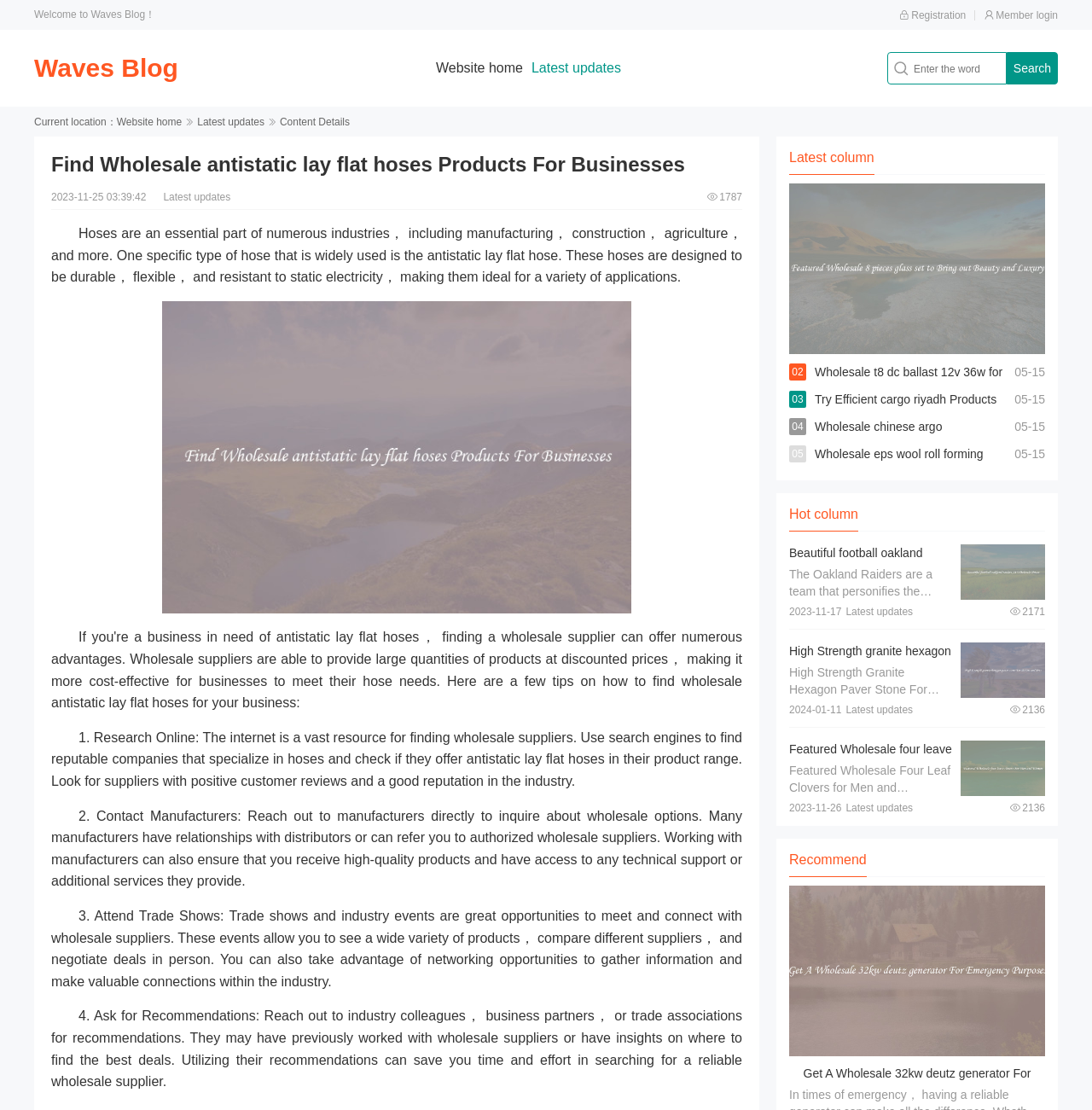Identify the bounding box coordinates of the area that should be clicked in order to complete the given instruction: "Login as a member". The bounding box coordinates should be four float numbers between 0 and 1, i.e., [left, top, right, bottom].

[0.901, 0.008, 0.969, 0.019]